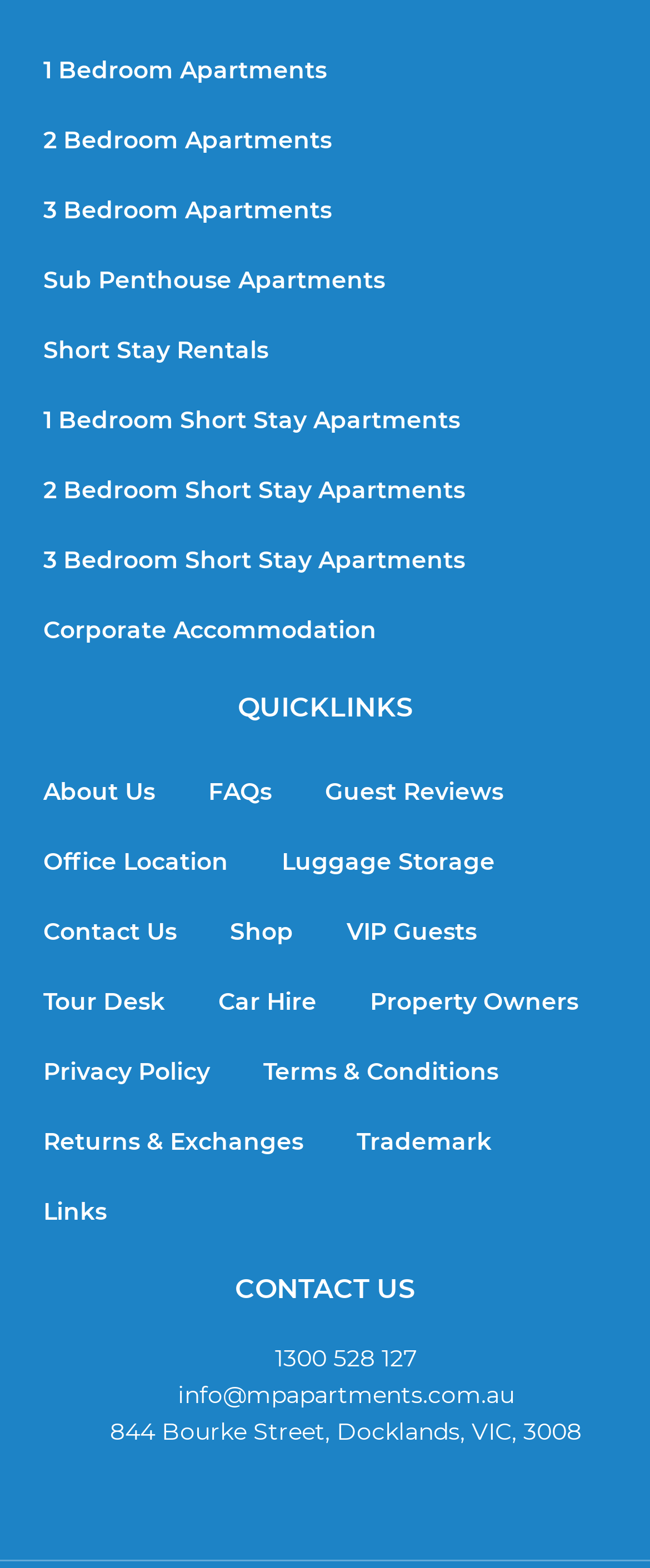From the screenshot, find the bounding box of the UI element matching this description: "Short Stay Rentals". Supply the bounding box coordinates in the form [left, top, right, bottom], each a float between 0 and 1.

[0.026, 0.202, 0.454, 0.246]